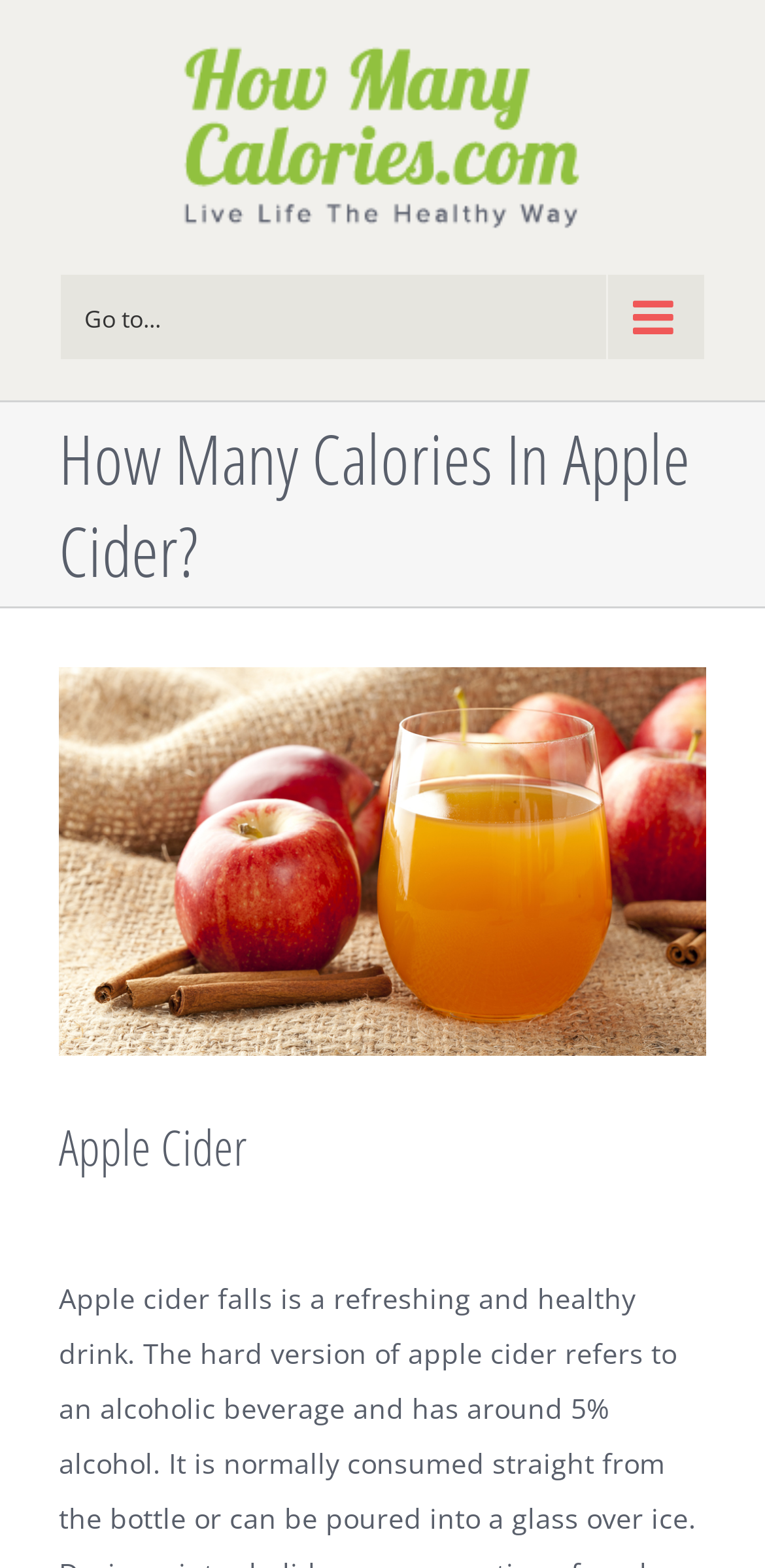Offer a detailed account of what is visible on the webpage.

The webpage is about the calorie content of apple cider. At the top, there is a link to "HowManyCalories.com" accompanied by an image with the same name, taking up most of the top section. Below this, there is a static text "Go to..." positioned slightly to the right. 

Underneath, there is a layout table that spans the entire width, containing a heading that reads "How Many Calories In Apple Cider?" in a prominent font size. 

Further down, there is a link to "Apple Cider" accompanied by an image with the same name, which occupies a significant portion of the page. Below this, there is another heading that also reads "Apple Cider", positioned near the bottom of the page.